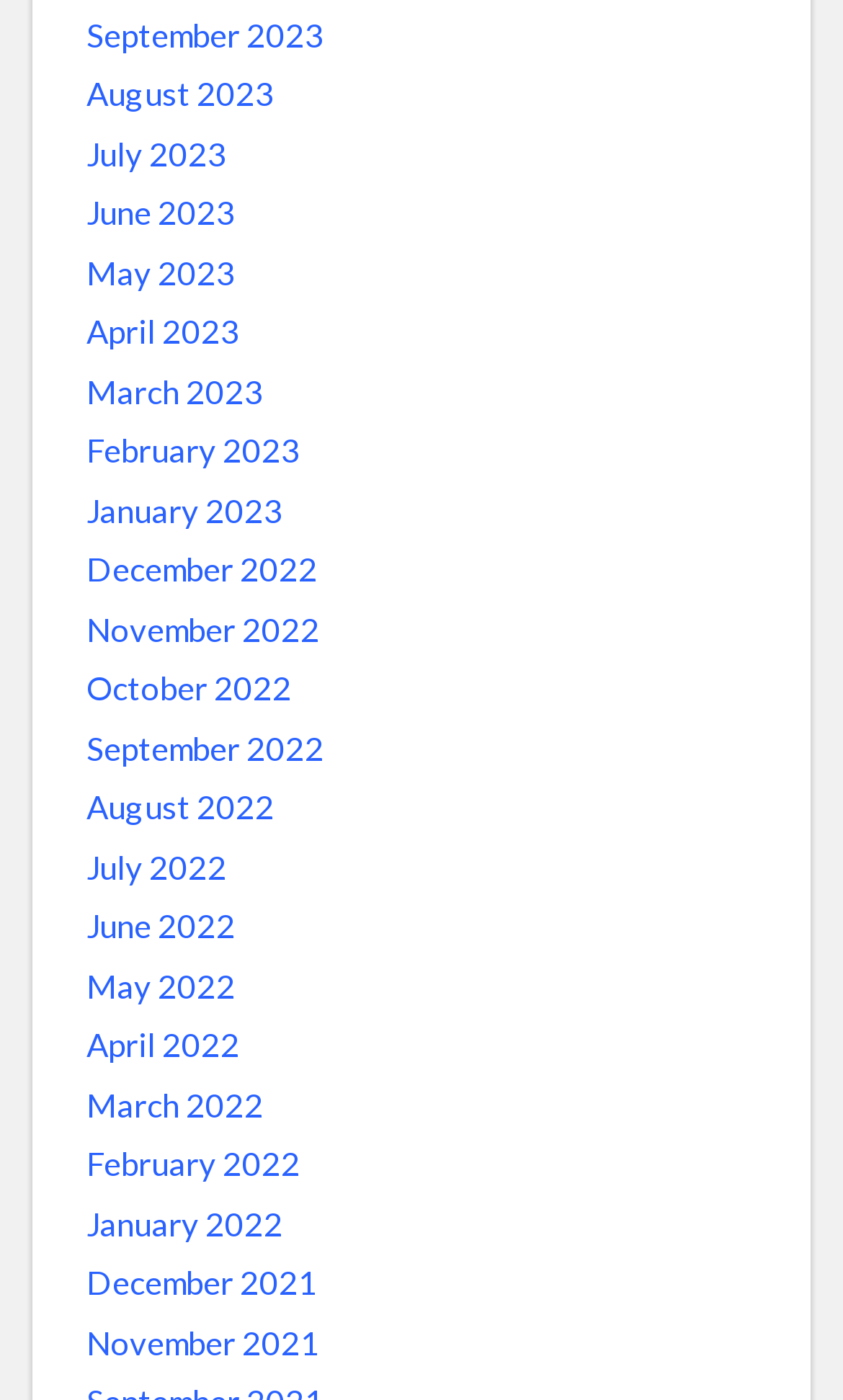How many months are listed?
Can you give a detailed and elaborate answer to the question?

I counted the number of link elements with month and year text, starting from September 2023 to November 2021, and found 15 links.